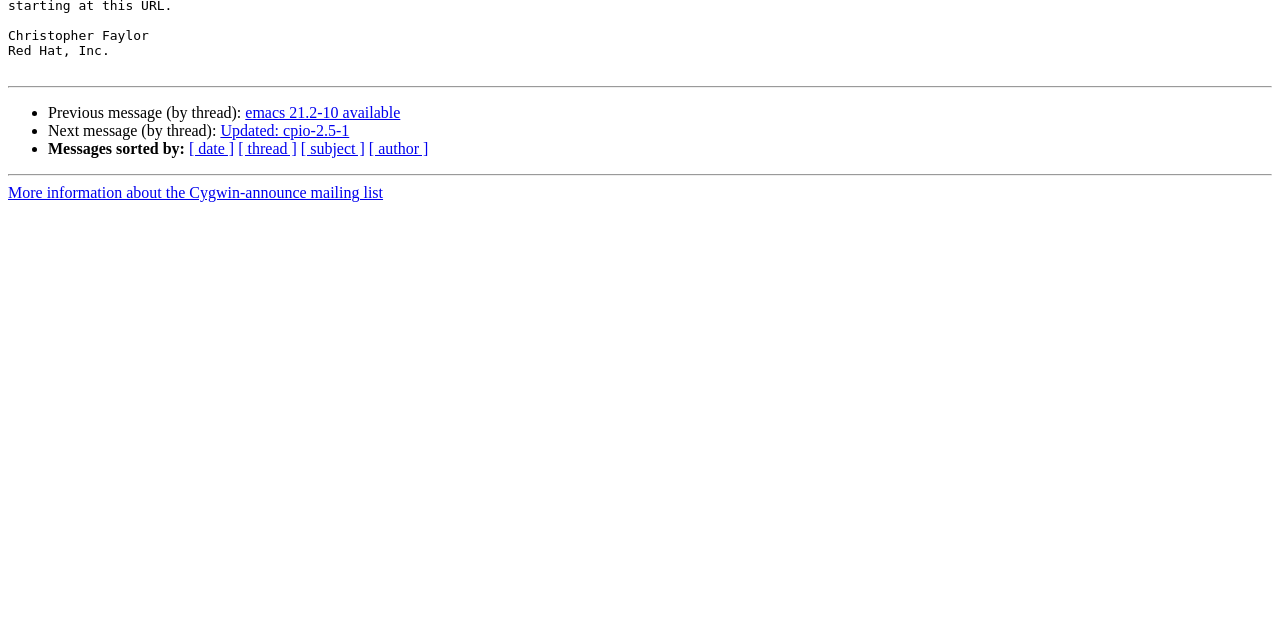Given the following UI element description: "emacs 21.2-10 available", find the bounding box coordinates in the webpage screenshot.

[0.192, 0.163, 0.313, 0.19]